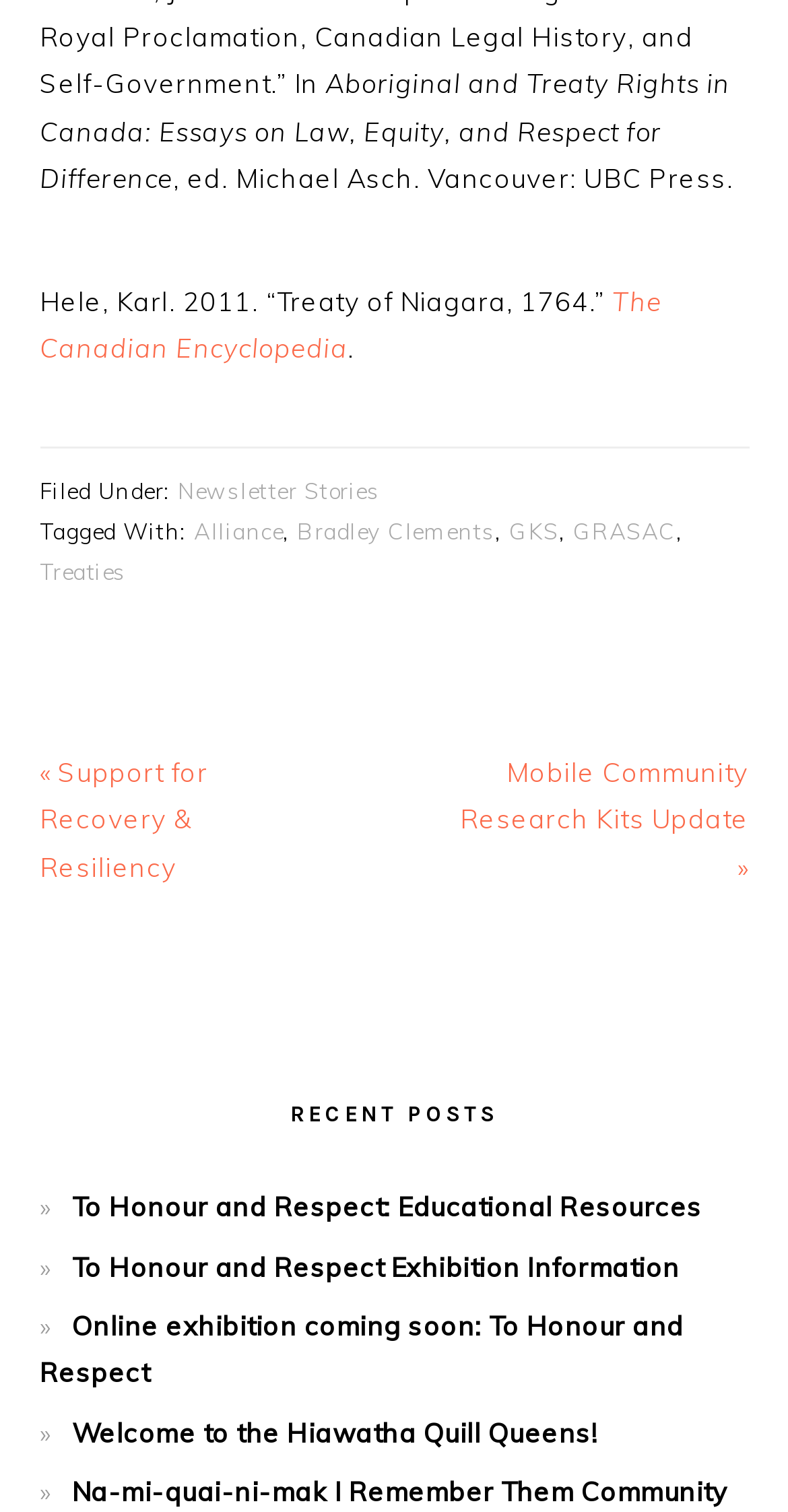Please examine the image and answer the question with a detailed explanation:
What is the title of the next post?

The title of the next post can be found in the link element, which is 'Next Post: Mobile Community Research Kits Update »'.